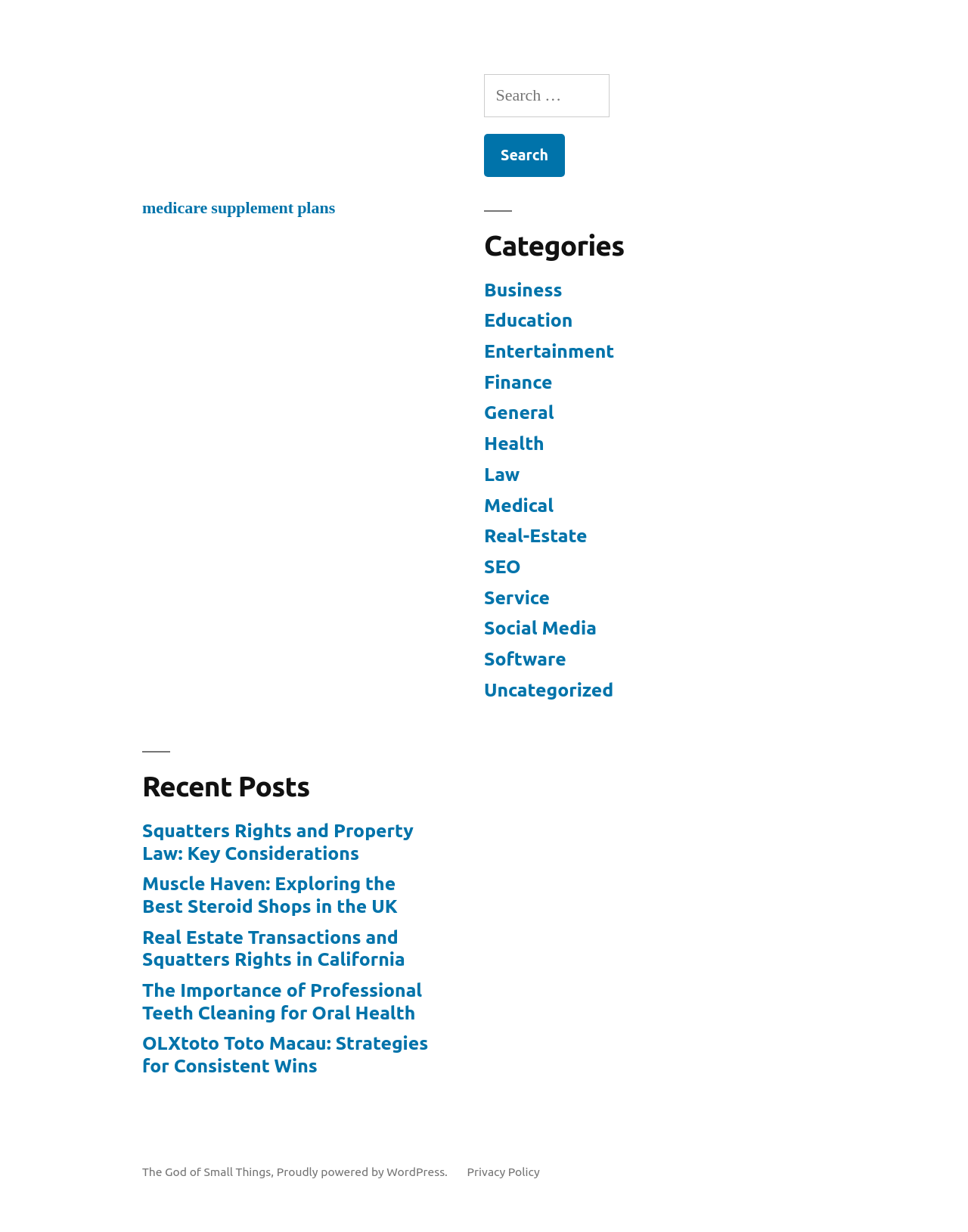Pinpoint the bounding box coordinates of the element you need to click to execute the following instruction: "View Medicare supplement plans". The bounding box should be represented by four float numbers between 0 and 1, in the format [left, top, right, bottom].

[0.147, 0.16, 0.346, 0.177]